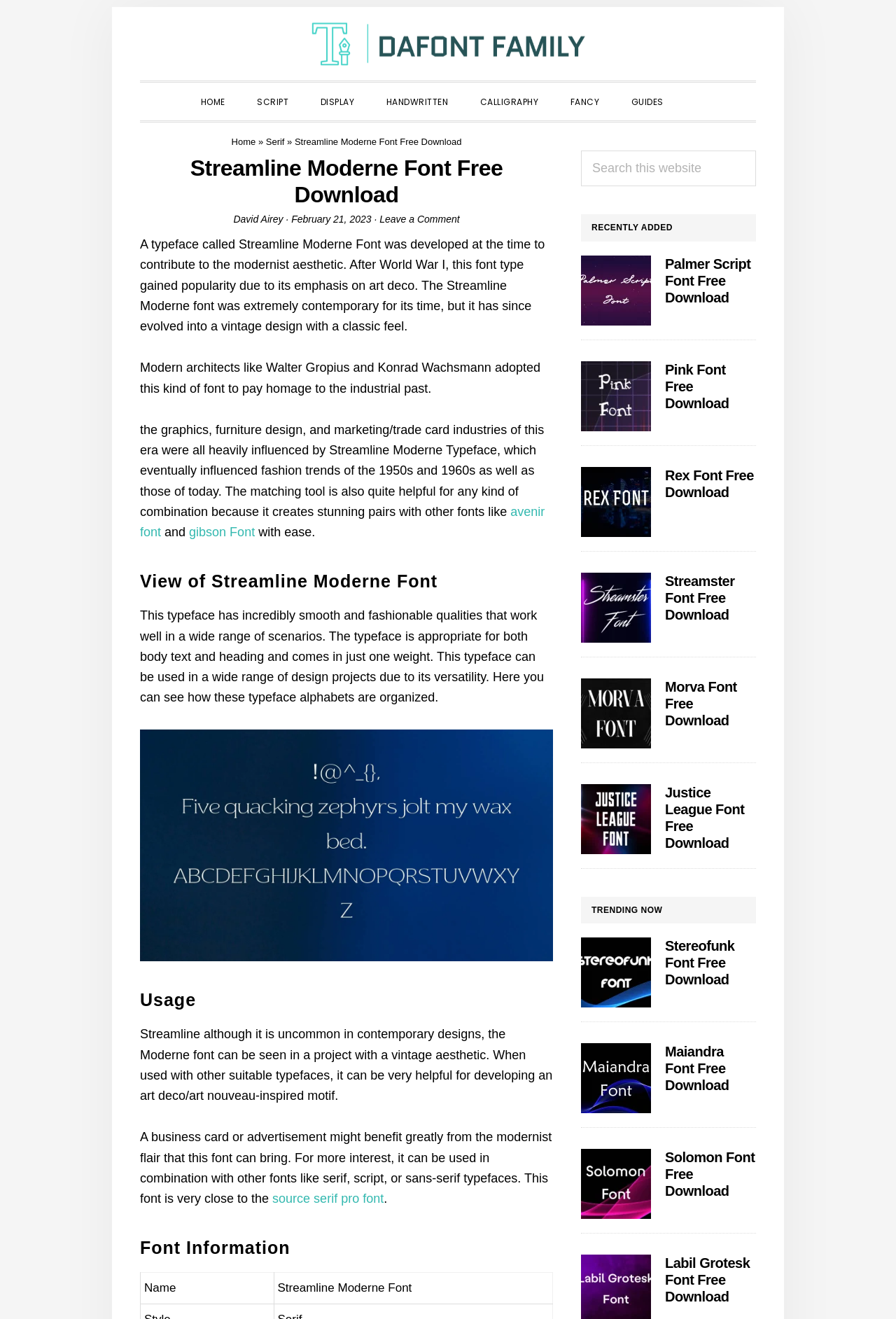What is the name of the font described on this webpage?
Look at the image and respond with a single word or a short phrase.

Streamline Moderne Font